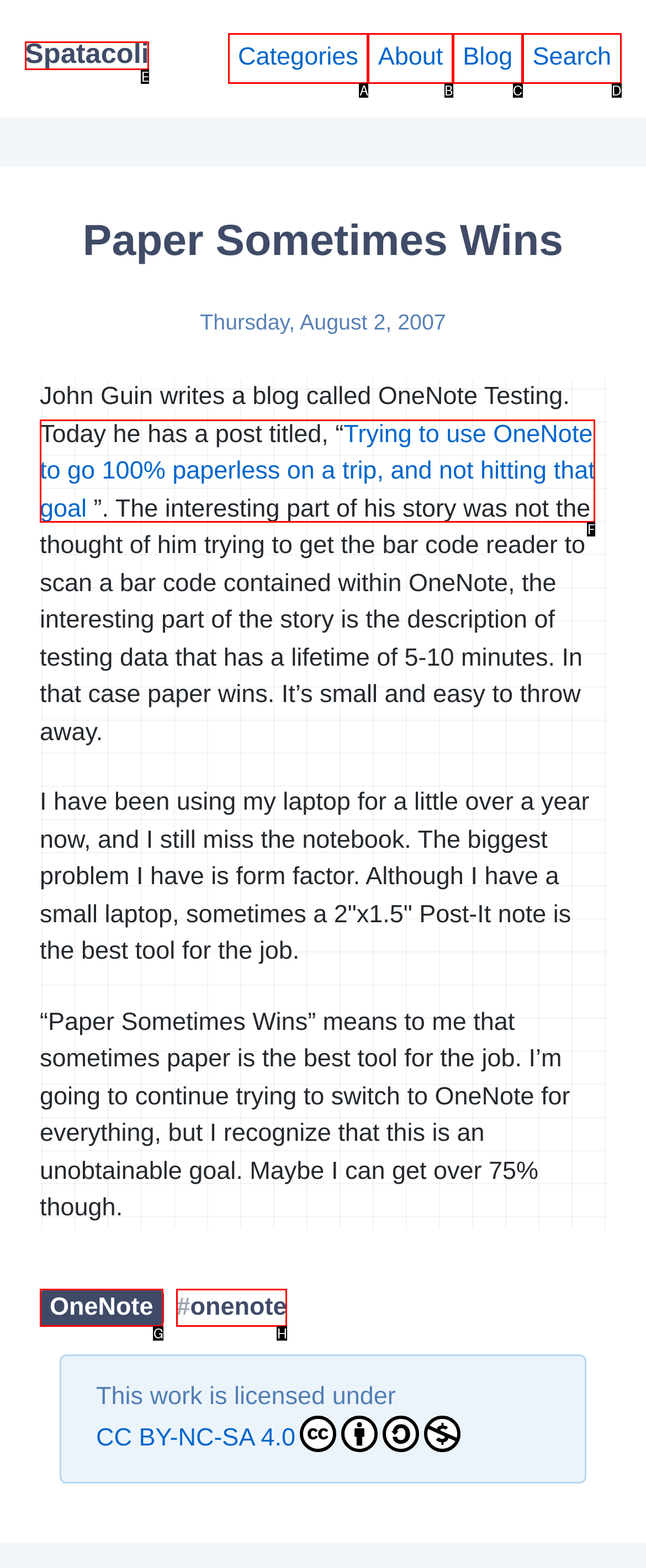From the given choices, indicate the option that best matches: onenote
State the letter of the chosen option directly.

H